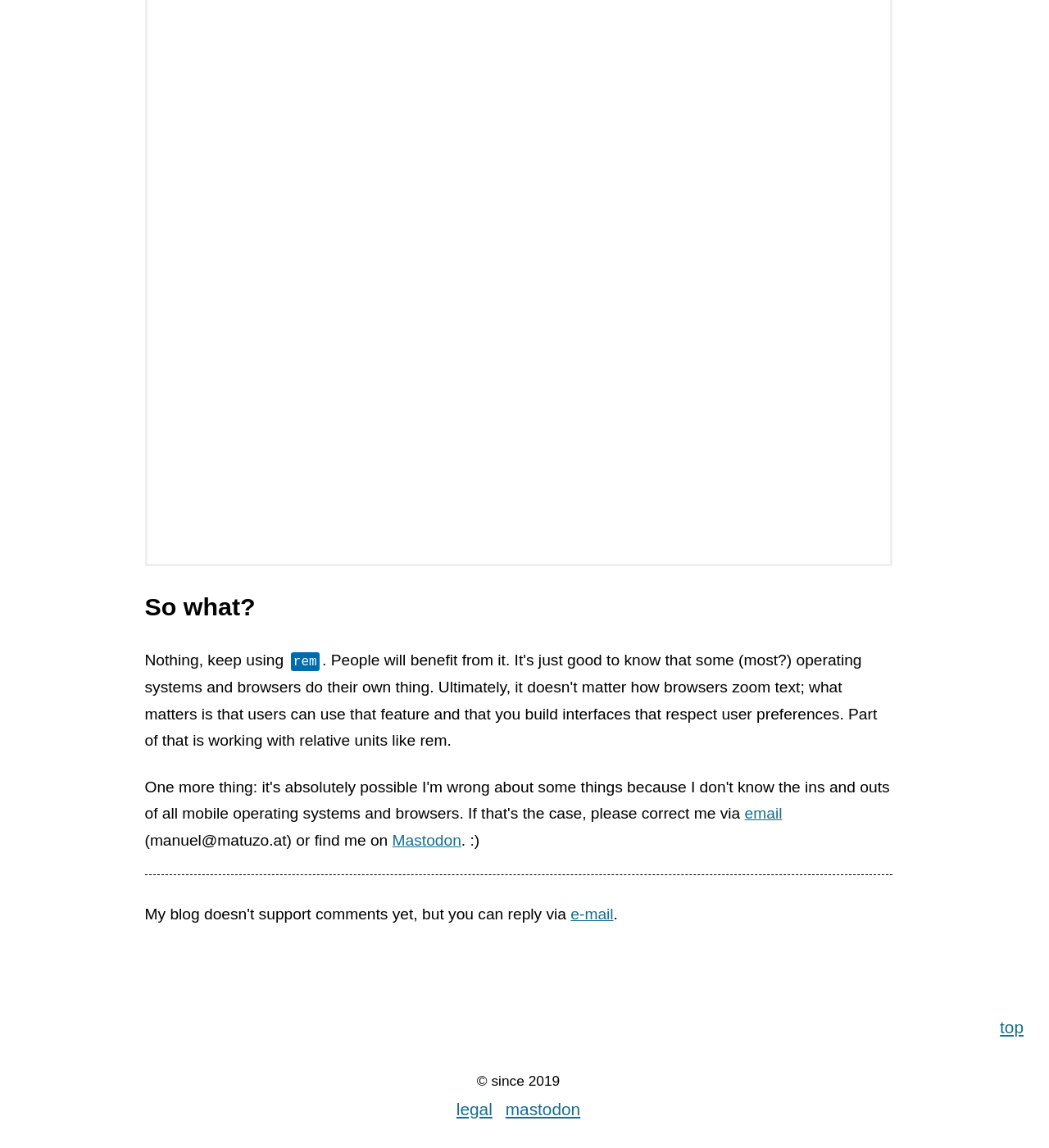Please respond in a single word or phrase: 
What is the text above the footer section?

So what?